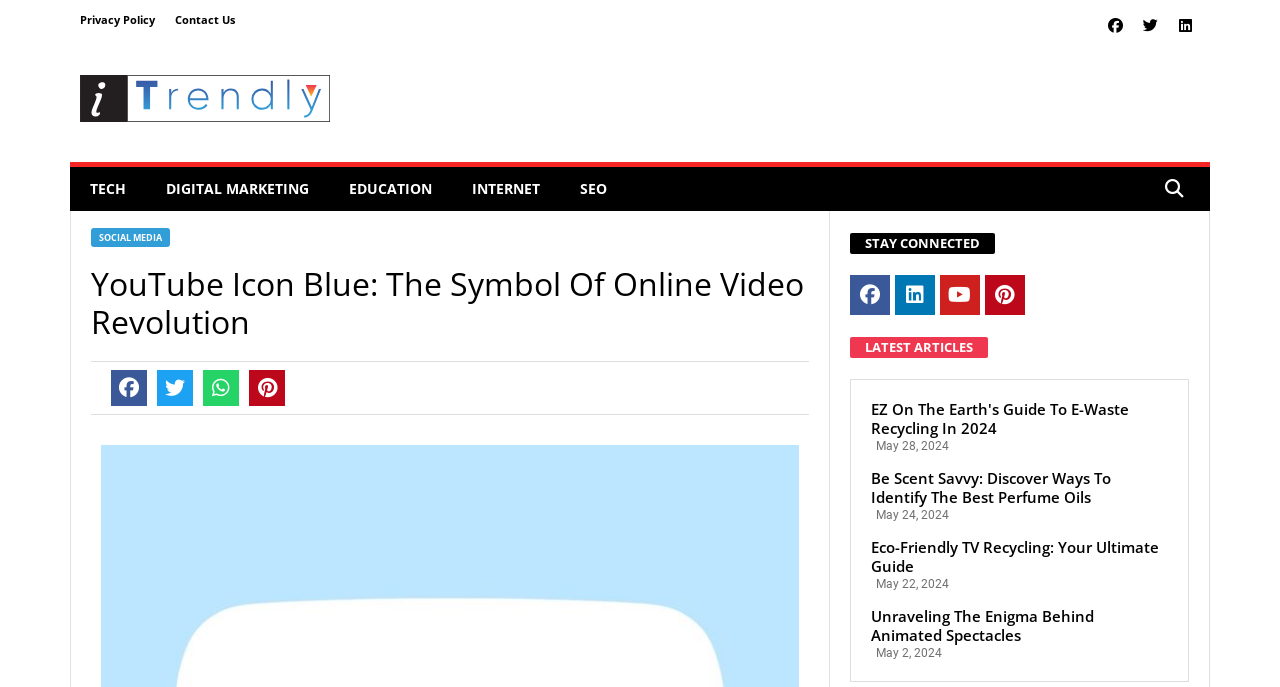Determine the bounding box coordinates of the clickable element to achieve the following action: 'Share on Facebook'. Provide the coordinates as four float values between 0 and 1, formatted as [left, top, right, bottom].

[0.087, 0.538, 0.115, 0.591]